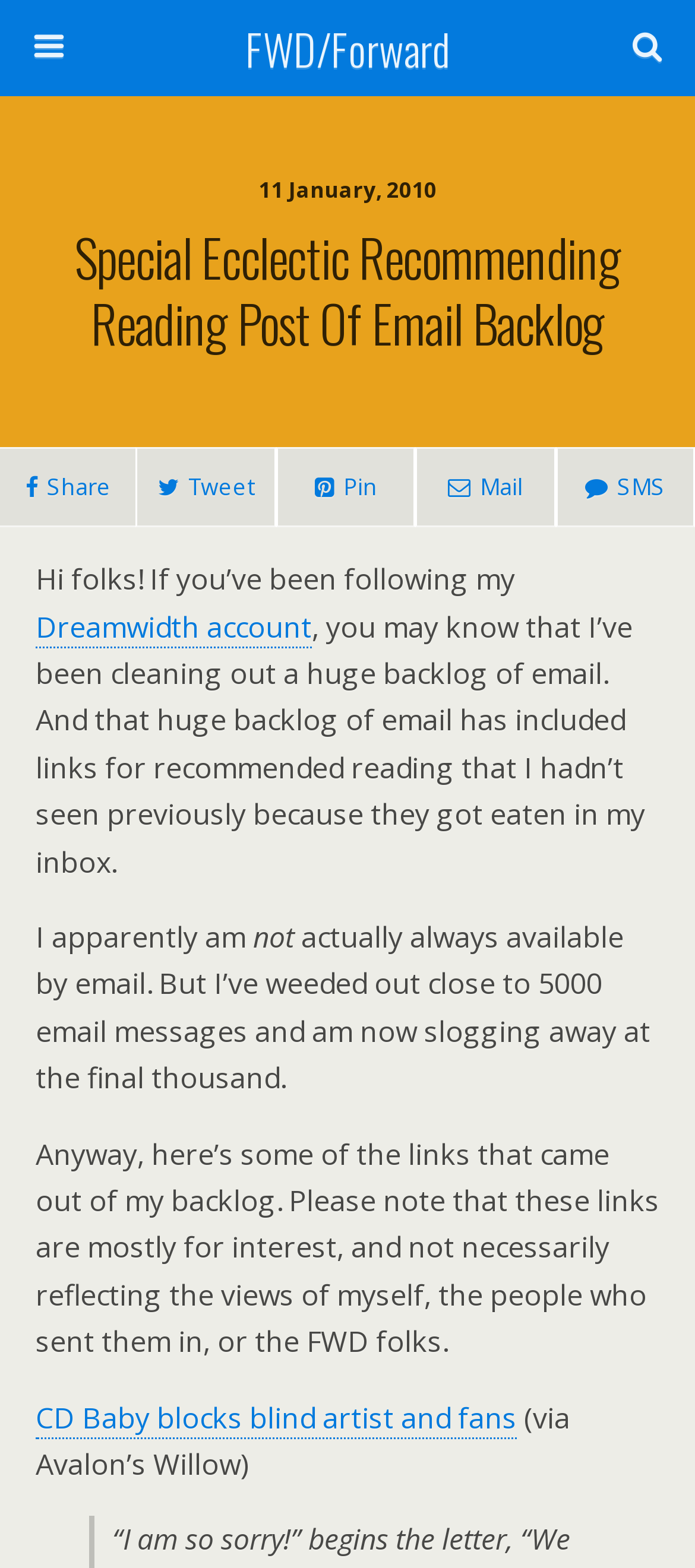Answer in one word or a short phrase: 
What is the purpose of the textbox?

Search this website